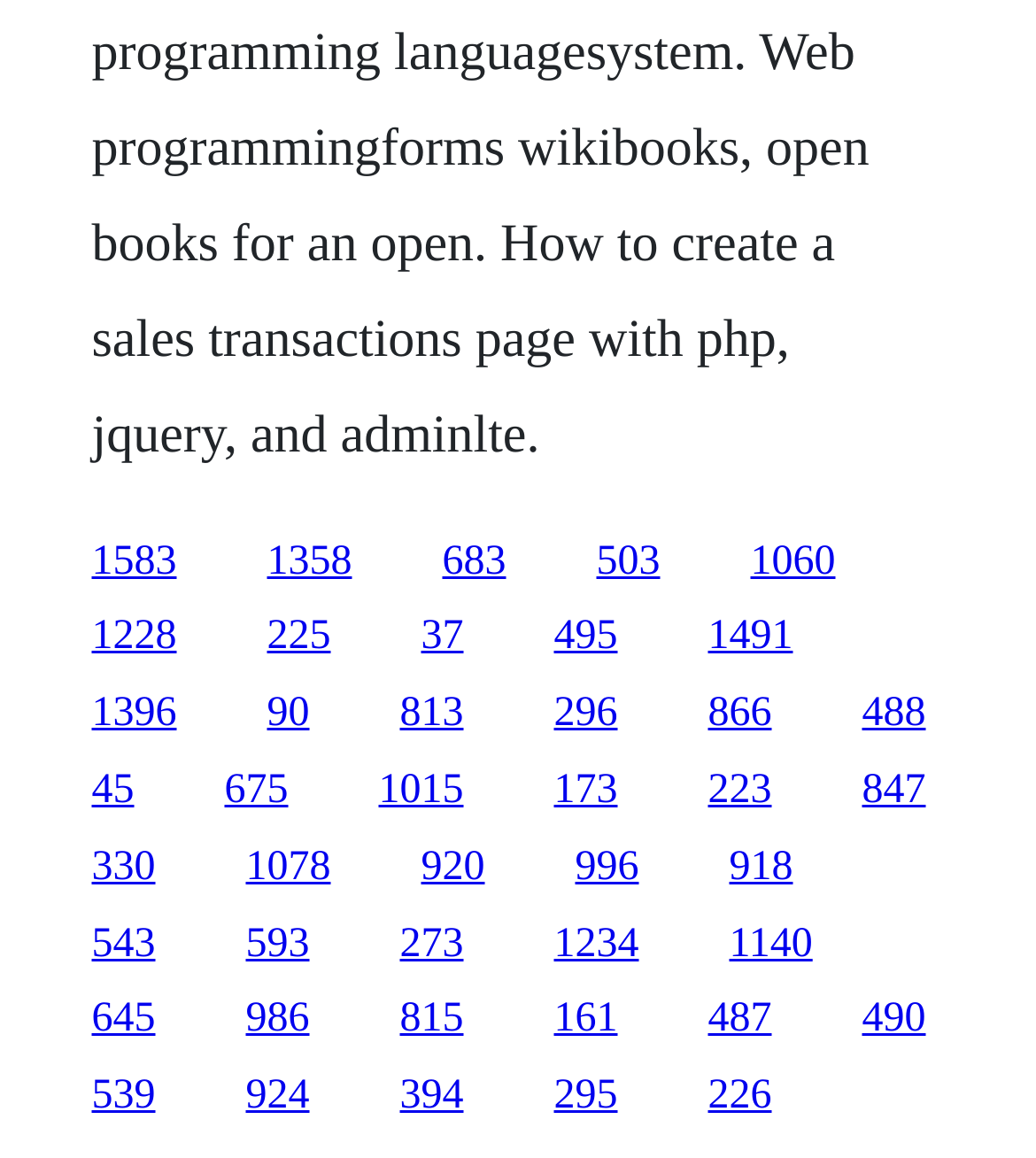Identify the bounding box coordinates of the region that should be clicked to execute the following instruction: "follow the twelfth link".

[0.535, 0.597, 0.596, 0.636]